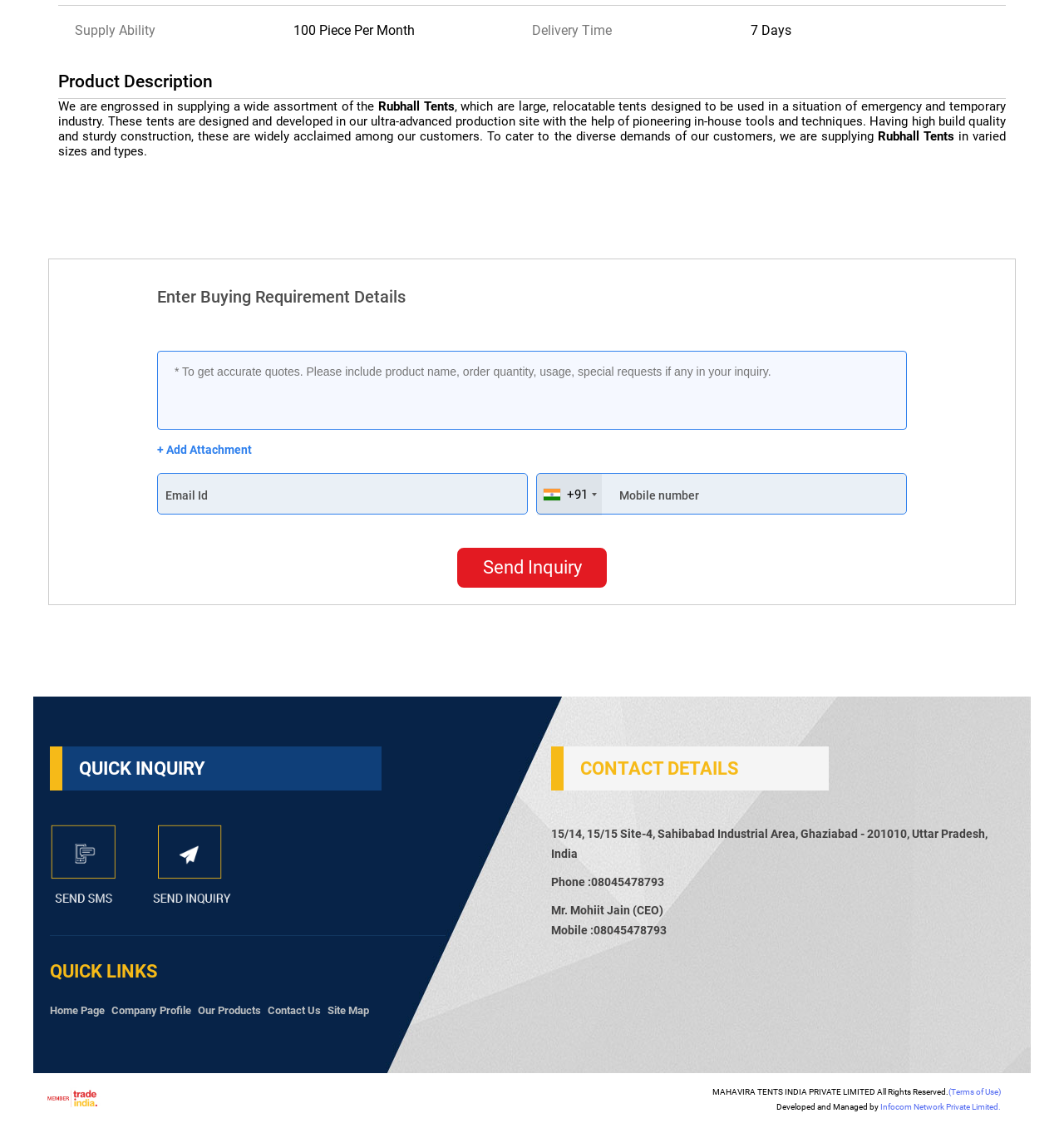What is the minimum order quantity?
Answer the question with a single word or phrase derived from the image.

100 Piece Per Month